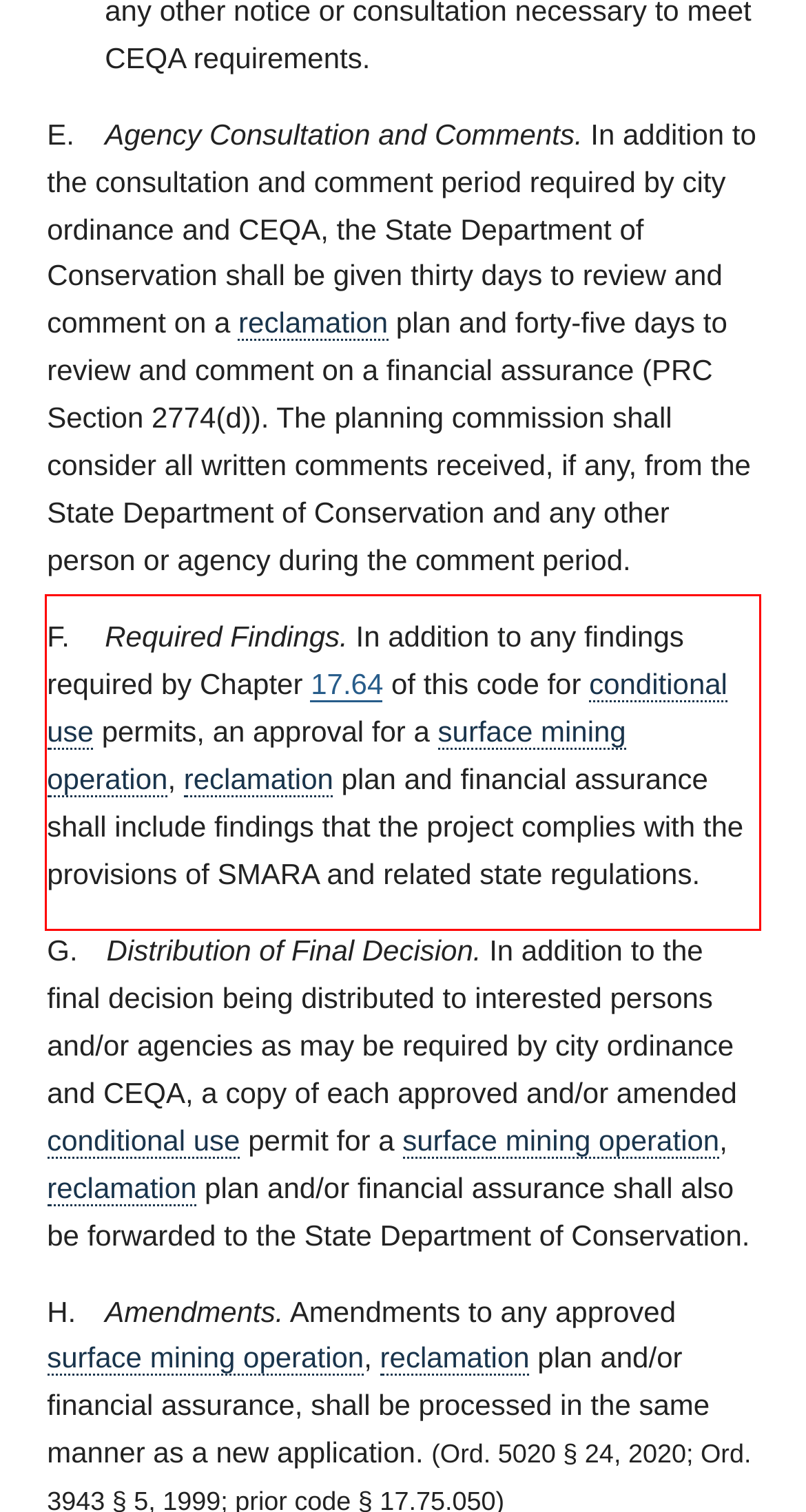Given the screenshot of a webpage, identify the red rectangle bounding box and recognize the text content inside it, generating the extracted text.

G. Distribution of Final Decision. In addition to the final decision being distributed to interested persons and/or agencies as may be required by city ordinance and CEQA, a copy of each approved and/or amended conditional use permit for a surface mining operation, reclamation plan and/or financial assurance shall also be forwarded to the State Department of Conservation.